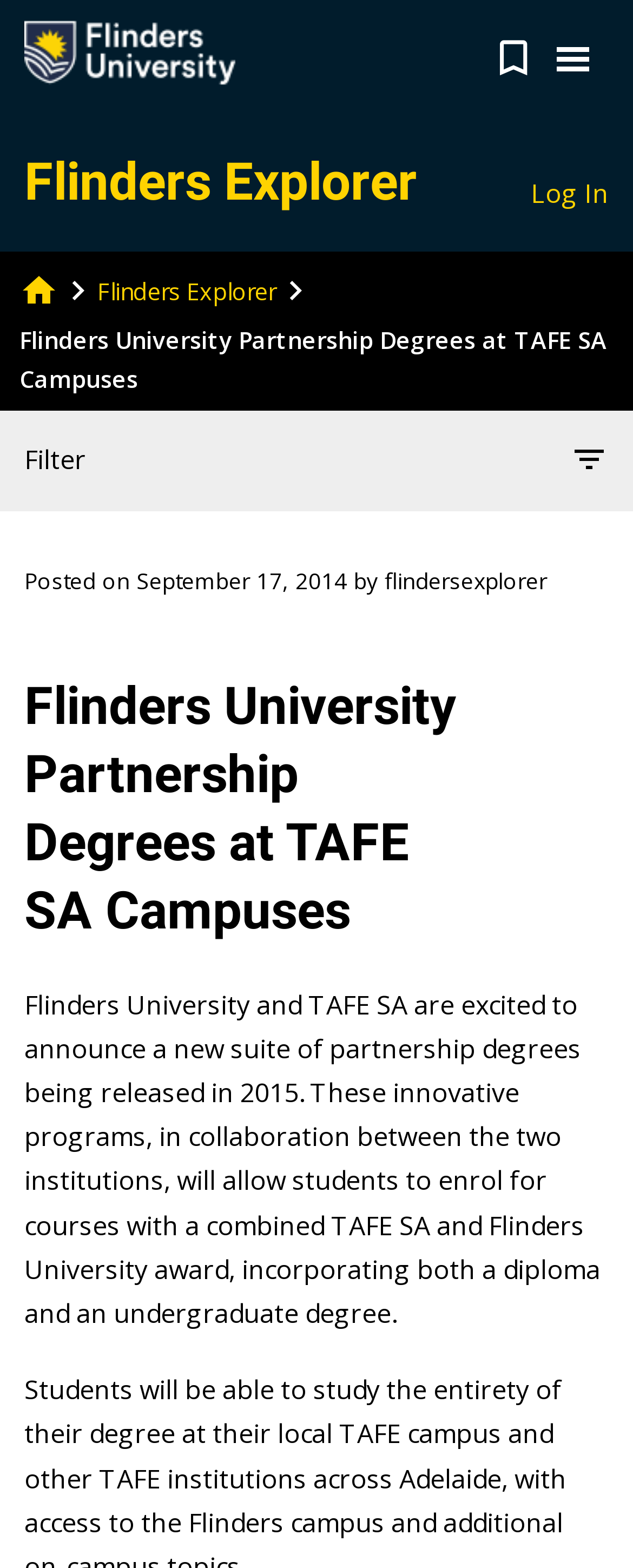Please specify the bounding box coordinates of the clickable region necessary for completing the following instruction: "Click the Flinders University Logo". The coordinates must consist of four float numbers between 0 and 1, i.e., [left, top, right, bottom].

[0.038, 0.009, 0.372, 0.059]